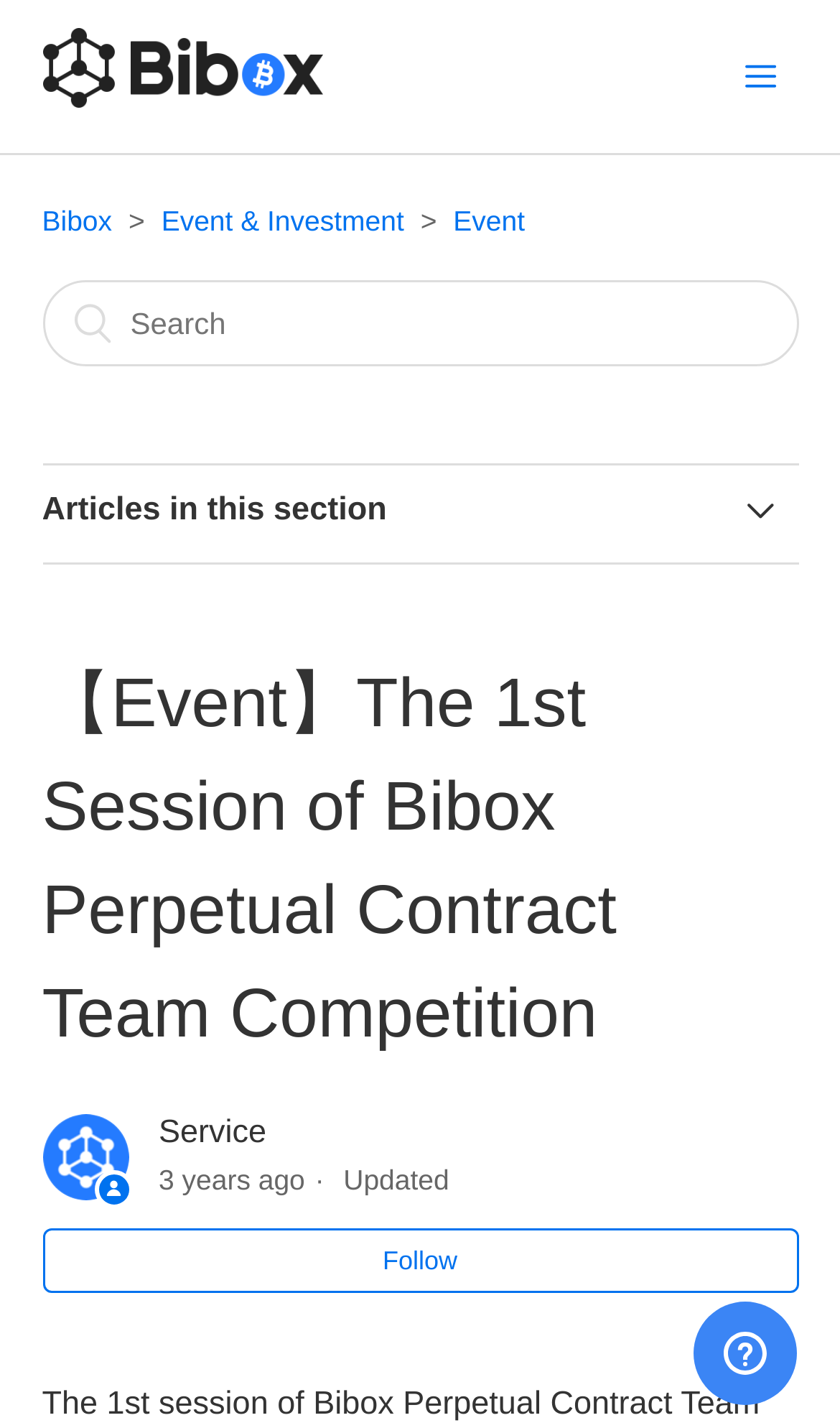Find the bounding box coordinates for the area that should be clicked to accomplish the instruction: "Get more information from the widget".

[0.826, 0.911, 0.949, 0.987]